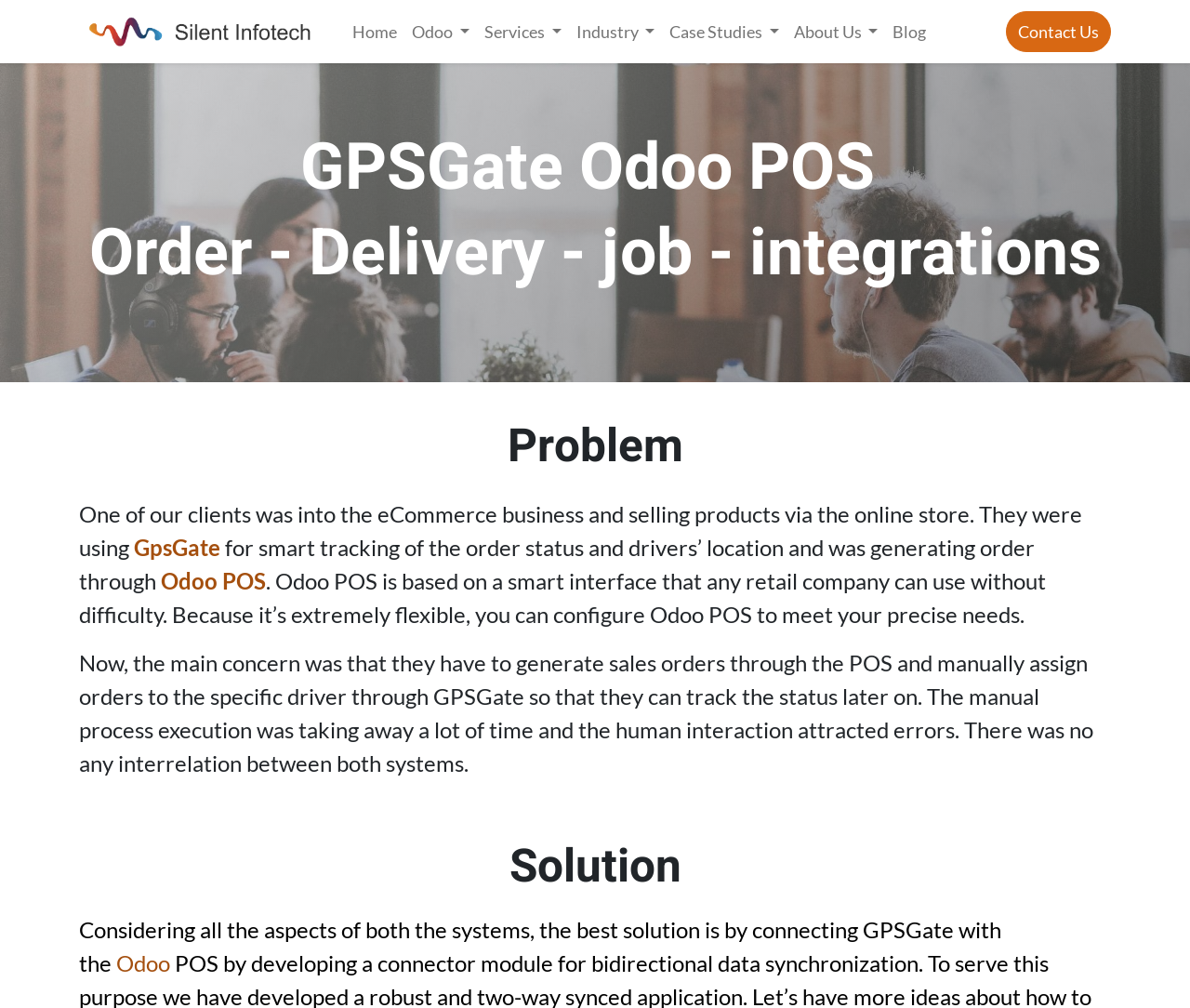Extract the bounding box coordinates of the UI element described by: "parent_node: Home". The coordinates should include four float numbers ranging from 0 to 1, e.g., [left, top, right, bottom].

[0.066, 0.007, 0.271, 0.055]